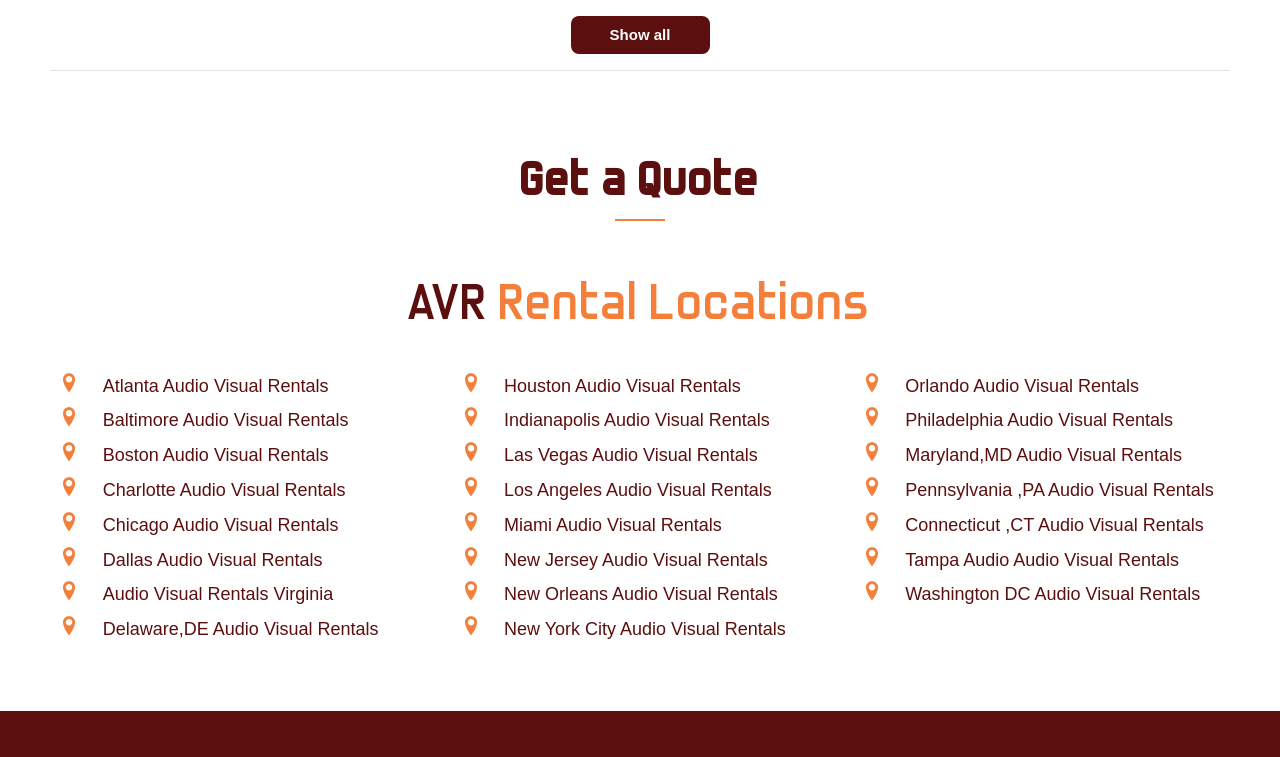Please locate the bounding box coordinates of the region I need to click to follow this instruction: "Click on 'Atlanta Audio Visual Rentals'".

[0.041, 0.483, 0.068, 0.529]